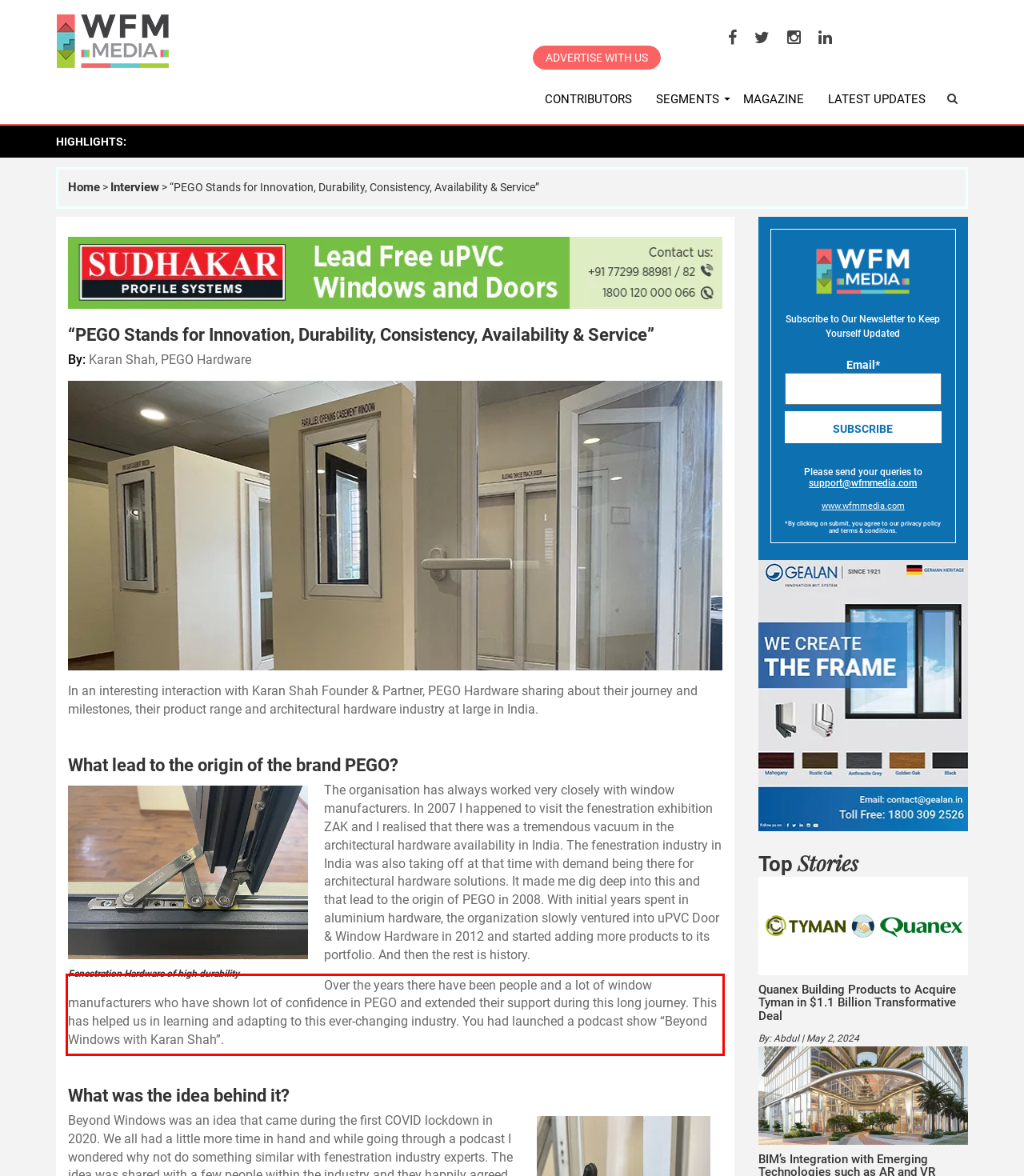Given a webpage screenshot, identify the text inside the red bounding box using OCR and extract it.

Over the years there have been people and a lot of window manufacturers who have shown lot of confidence in PEGO and extended their support during this long journey. This has helped us in learning and adapting to this ever-changing industry. You had launched a podcast show “Beyond Windows with Karan Shah”.